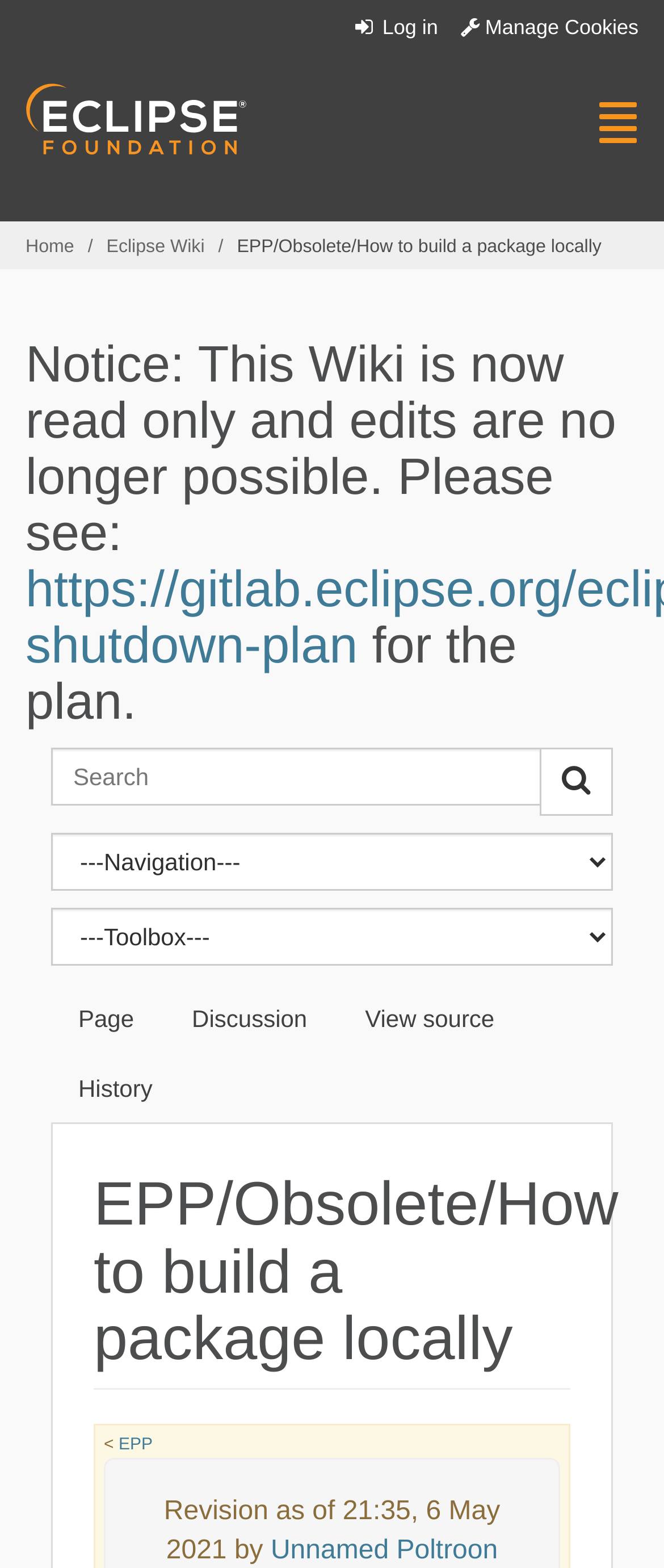Specify the bounding box coordinates of the area that needs to be clicked to achieve the following instruction: "go to home page".

None